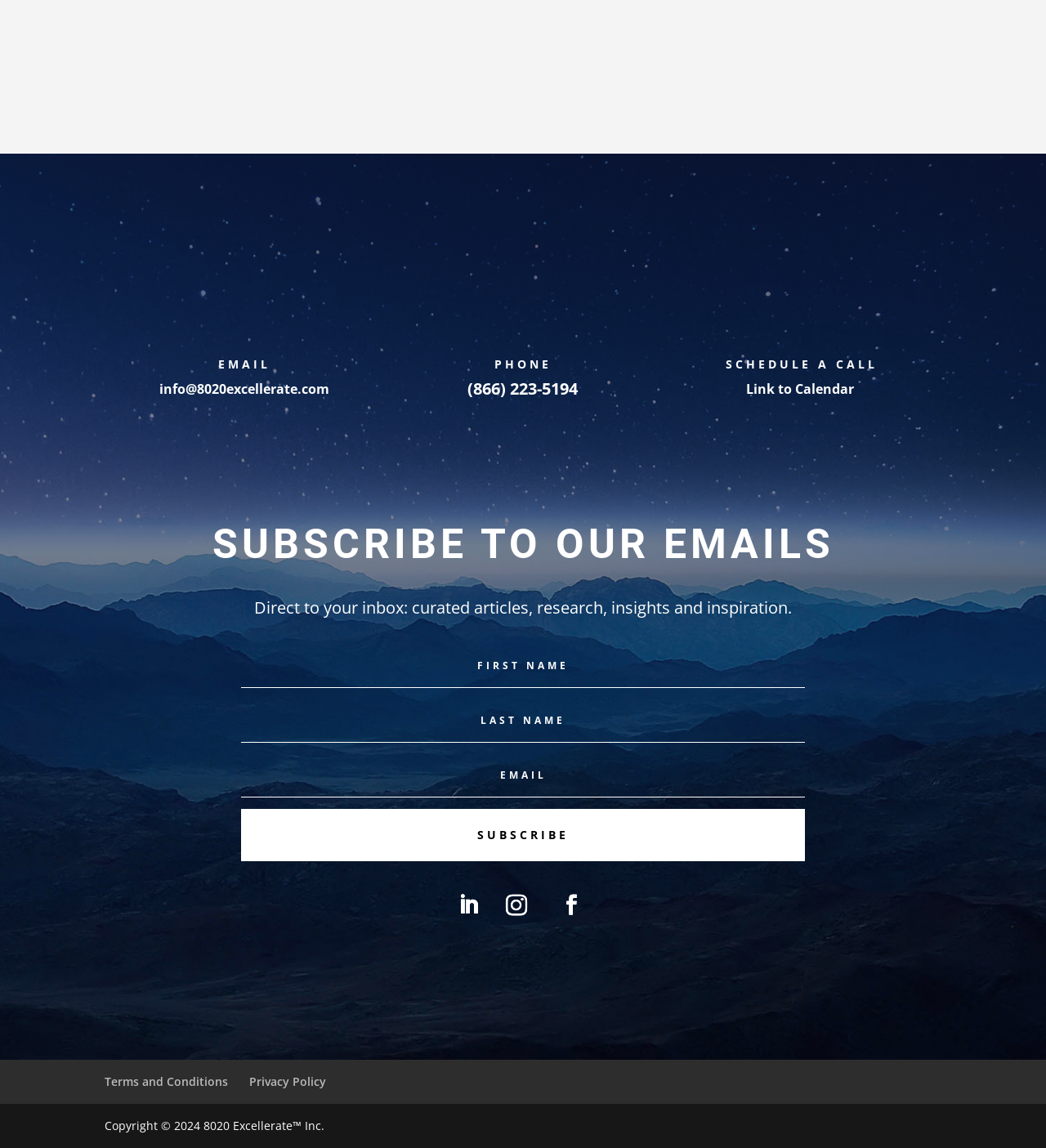Please locate the bounding box coordinates of the element that should be clicked to achieve the given instruction: "View terms and conditions".

[0.1, 0.935, 0.218, 0.949]